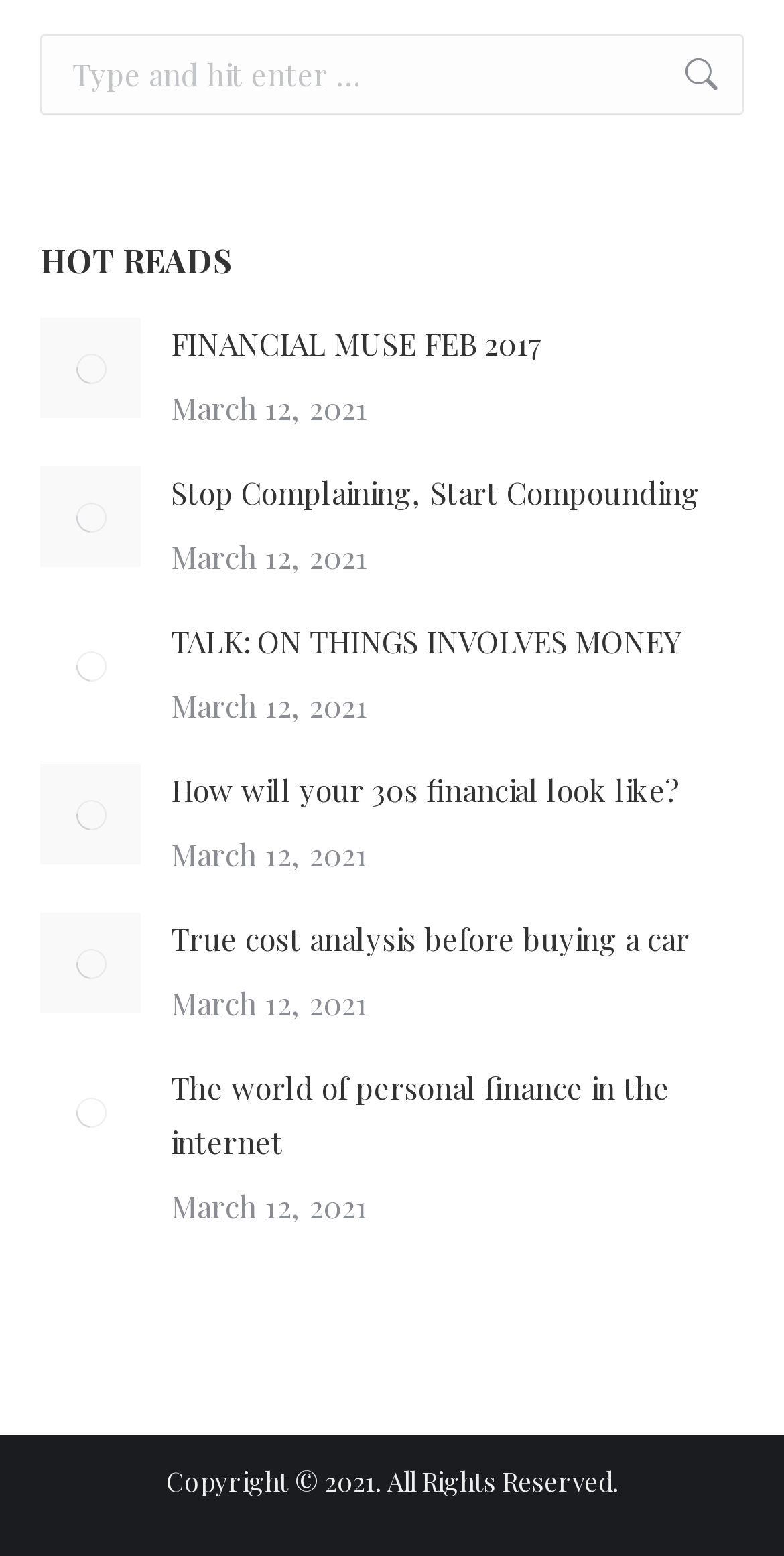Please reply to the following question with a single word or a short phrase:
How many links are in the first article?

2